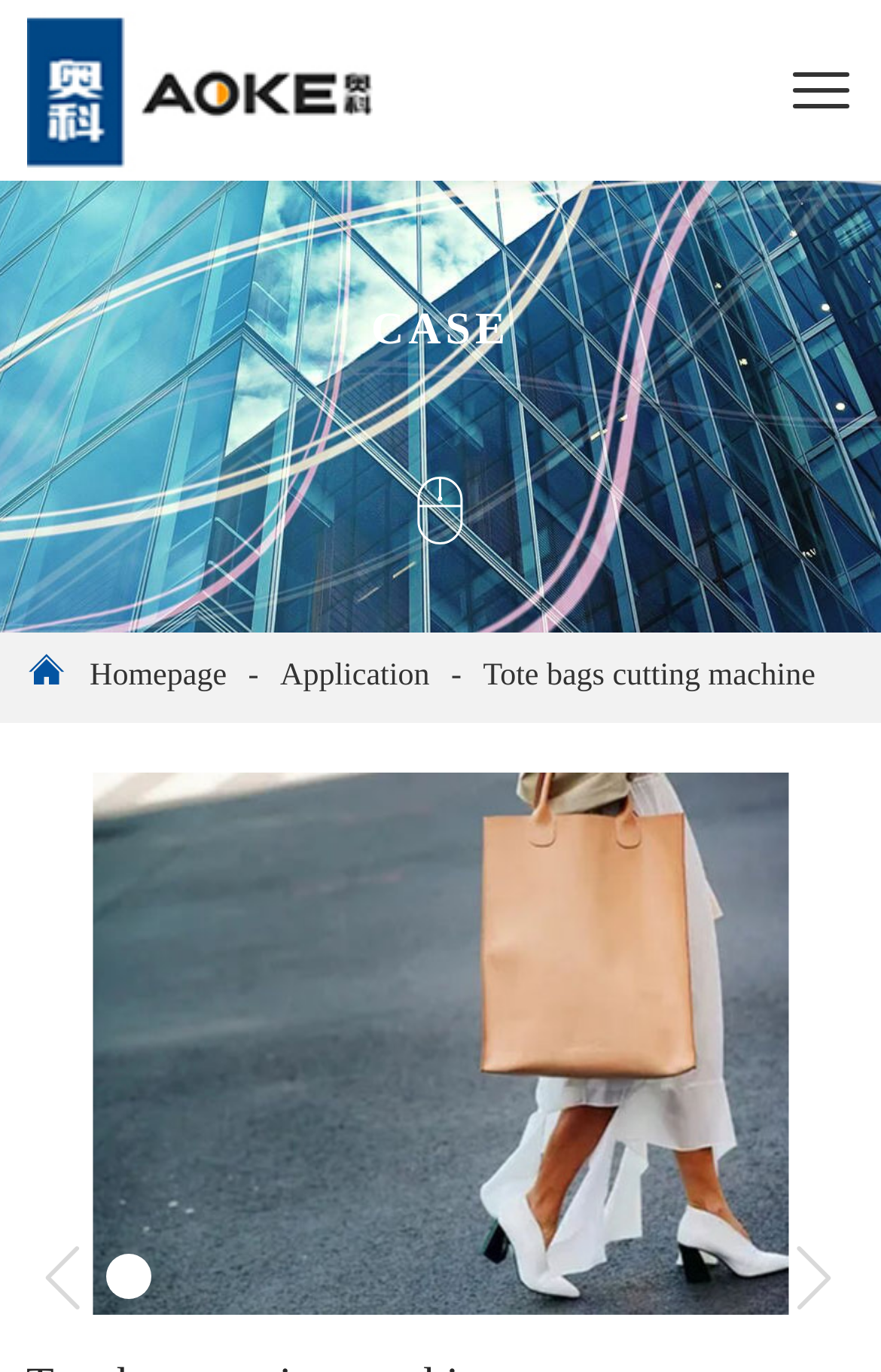What is the logo of the company?
Please use the image to provide an in-depth answer to the question.

The logo is located at the top left corner of the webpage, and it is a link that contains an image with the text 'logo'.